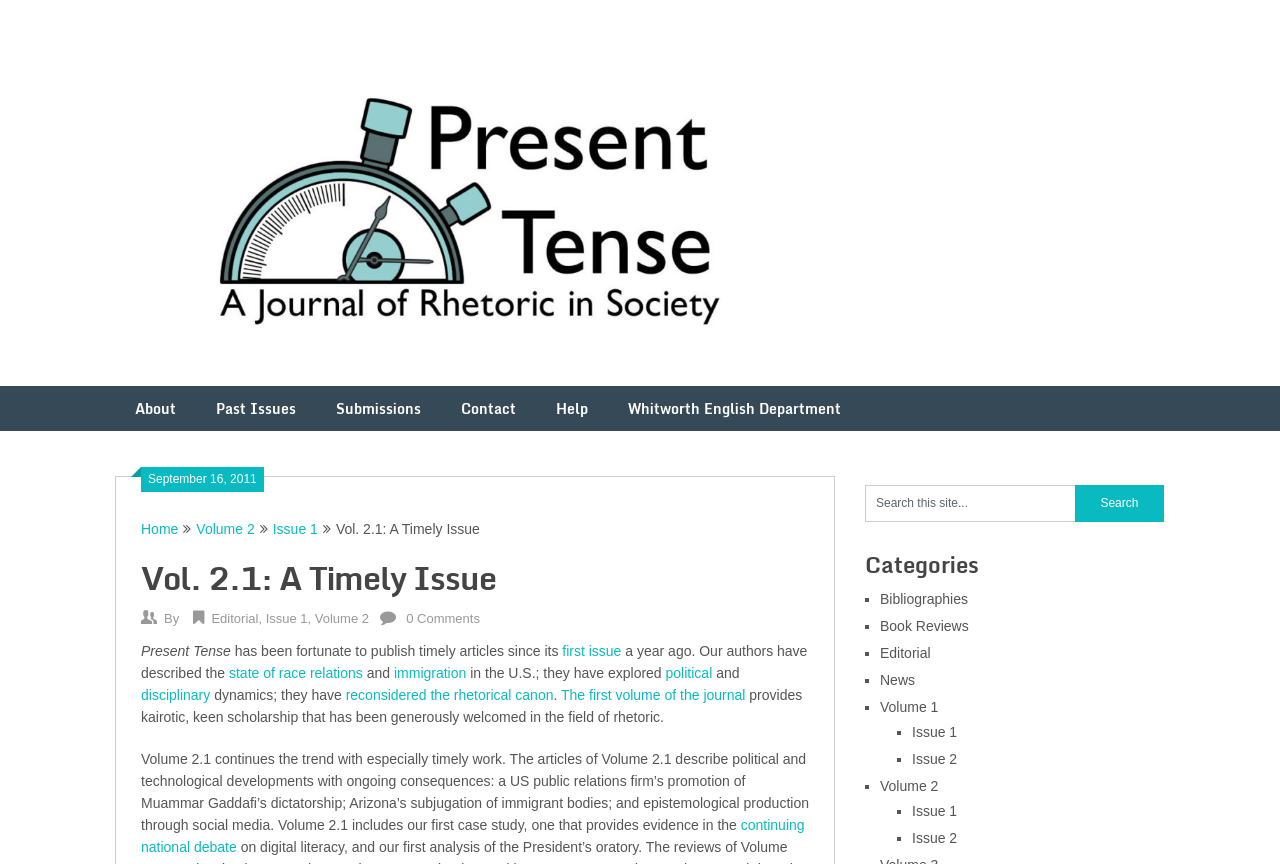Given the element description state of race relations, predict the bounding box coordinates for the UI element in the webpage screenshot. The format should be (top-left x, top-left y, bottom-right x, bottom-right y), and the values should be between 0 and 1.

[0.179, 0.769, 0.283, 0.788]